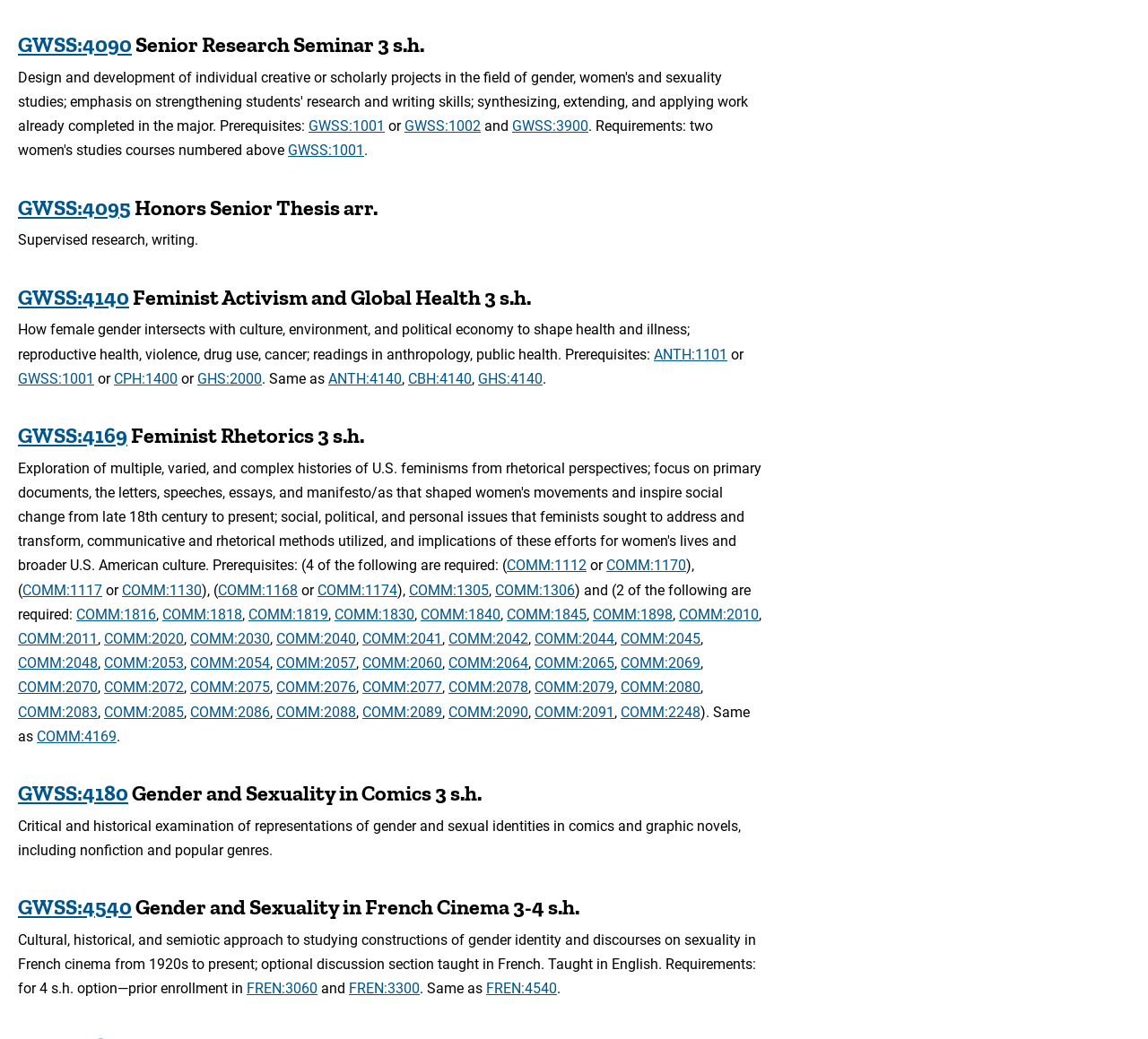Identify the coordinates of the bounding box for the element that must be clicked to accomplish the instruction: "Explore Feminist Activism and Global Health course".

[0.112, 0.273, 0.422, 0.298]